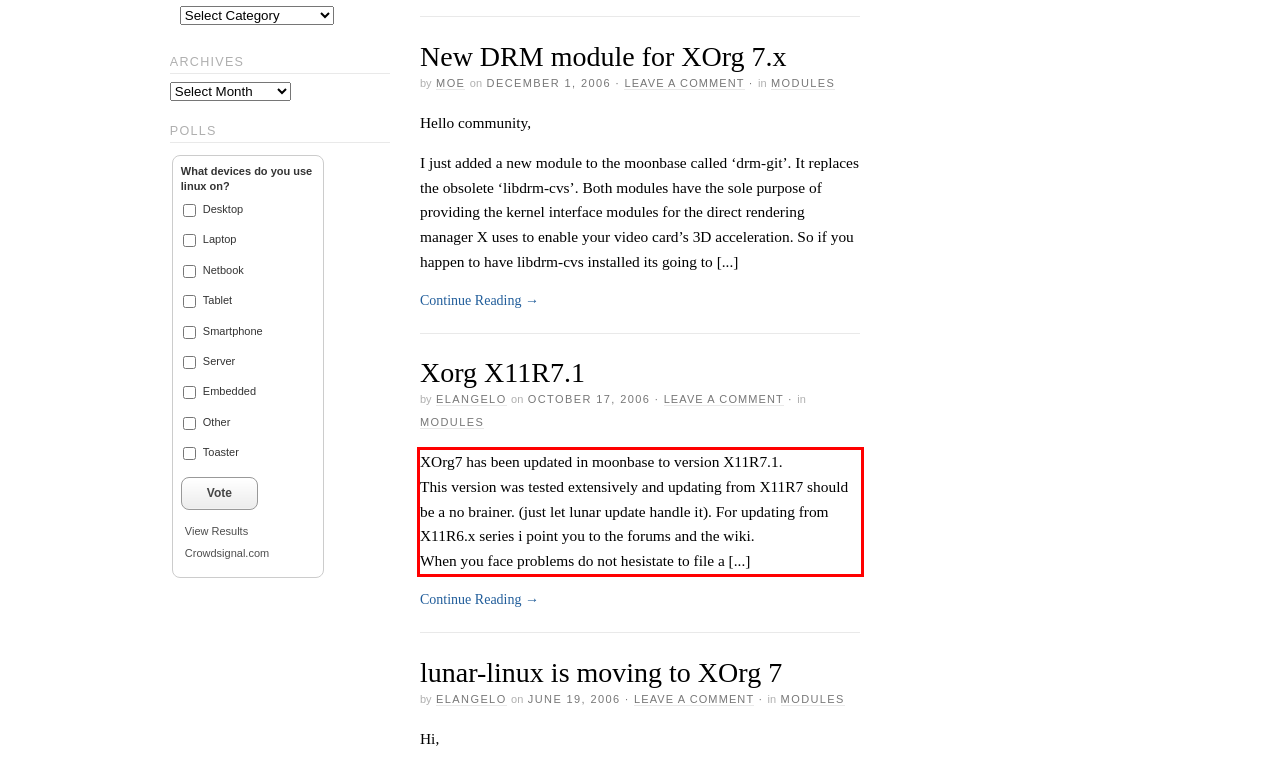Examine the webpage screenshot, find the red bounding box, and extract the text content within this marked area.

XOrg7 has been updated in moonbase to version X11R7.1. This version was tested extensively and updating from X11R7 should be a no brainer. (just let lunar update handle it). For updating from X11R6.x series i point you to the forums and the wiki. When you face problems do not hesistate to file a [...]